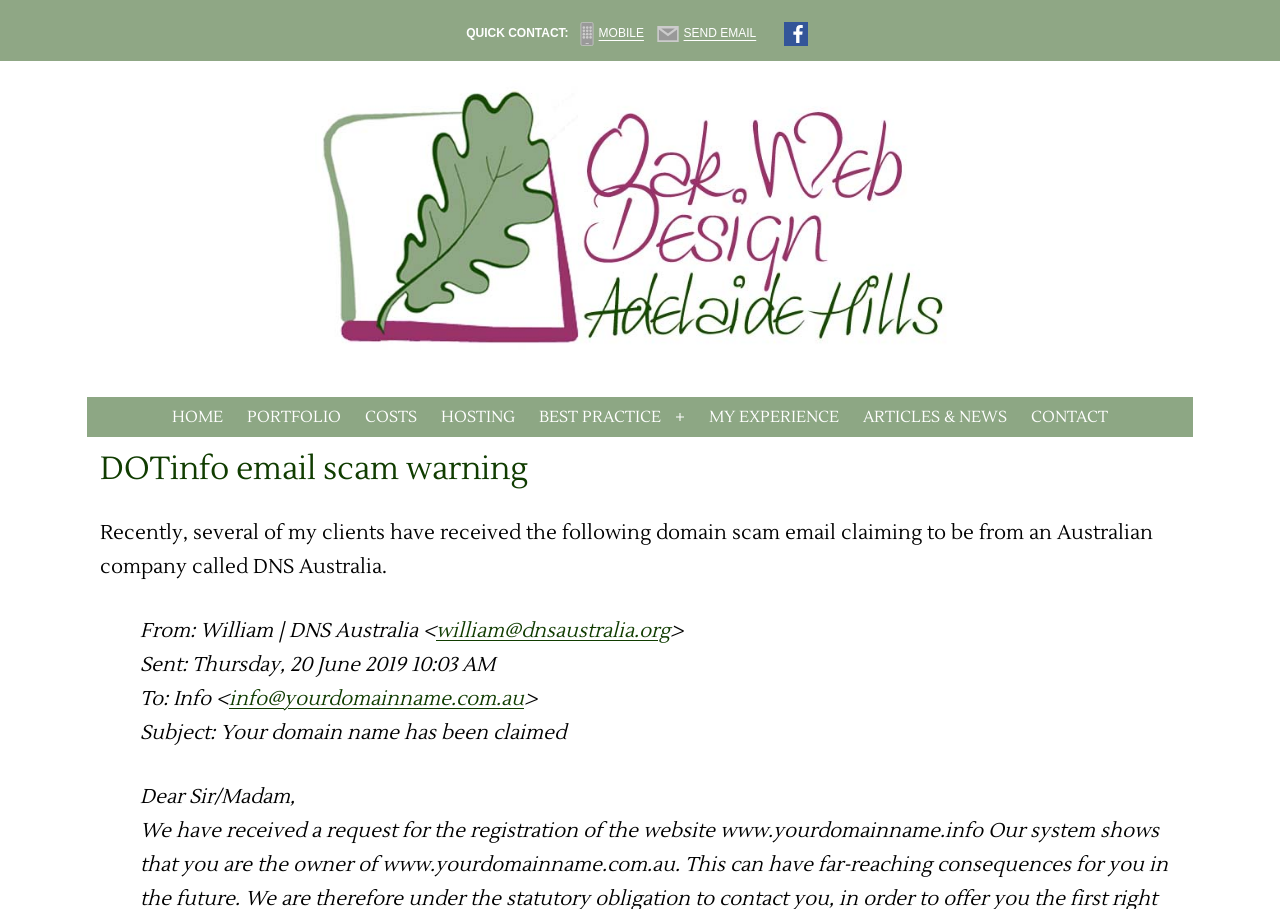Please determine the bounding box coordinates for the UI element described here. Use the format (top-left x, top-left y, bottom-right x, bottom-right y) with values bounded between 0 and 1: SEND EMAIL

[0.512, 0.029, 0.594, 0.044]